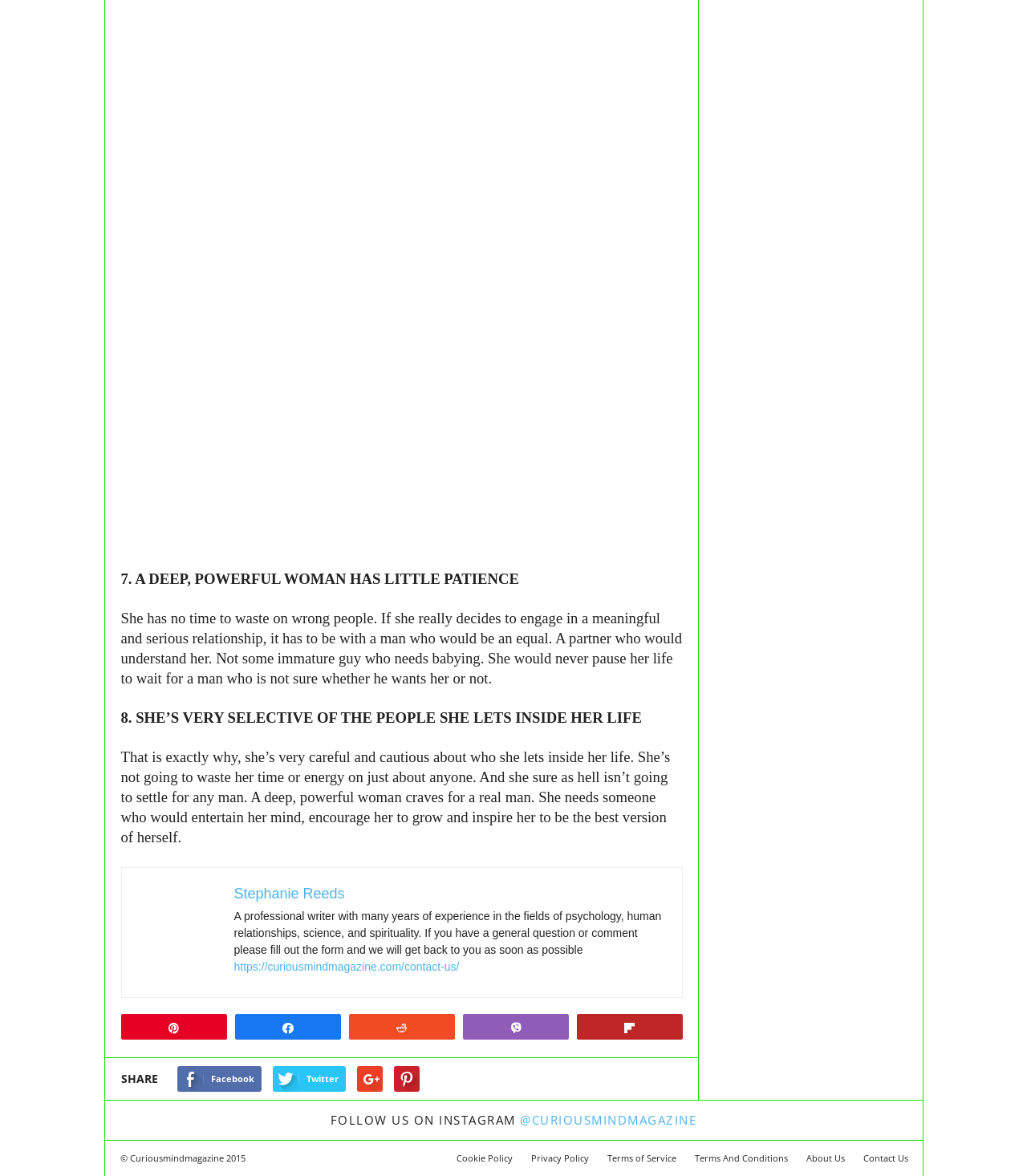What is the characteristic of a deep, powerful woman?
Ensure your answer is thorough and detailed.

The characteristic of a deep, powerful woman can be determined by reading the text '8. SHE’S VERY SELECTIVE OF THE PEOPLE SHE LETS INSIDE HER LIFE' and 'That is exactly why, she’s very careful and cautious about who she lets inside her life.' which are located at the top of the webpage, in the main content.